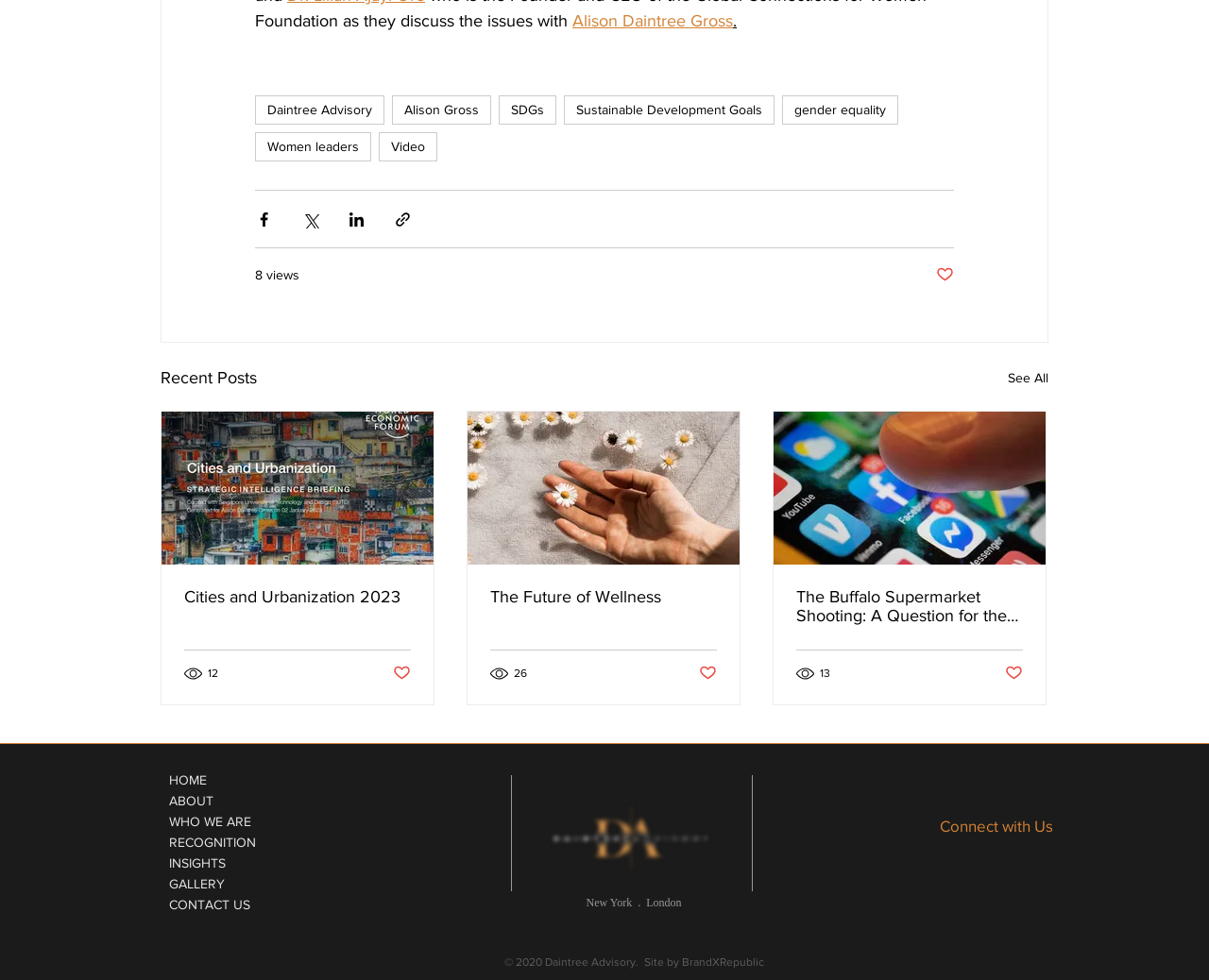How many social media links are there in the 'Connect with Us' section?
We need a detailed and meticulous answer to the question.

I found the answer by looking at the 'Connect with Us' section, where I saw a list with two social media links, one for Twitter and one for LinkedIn. This suggests that there are 2 social media links in the 'Connect with Us' section.